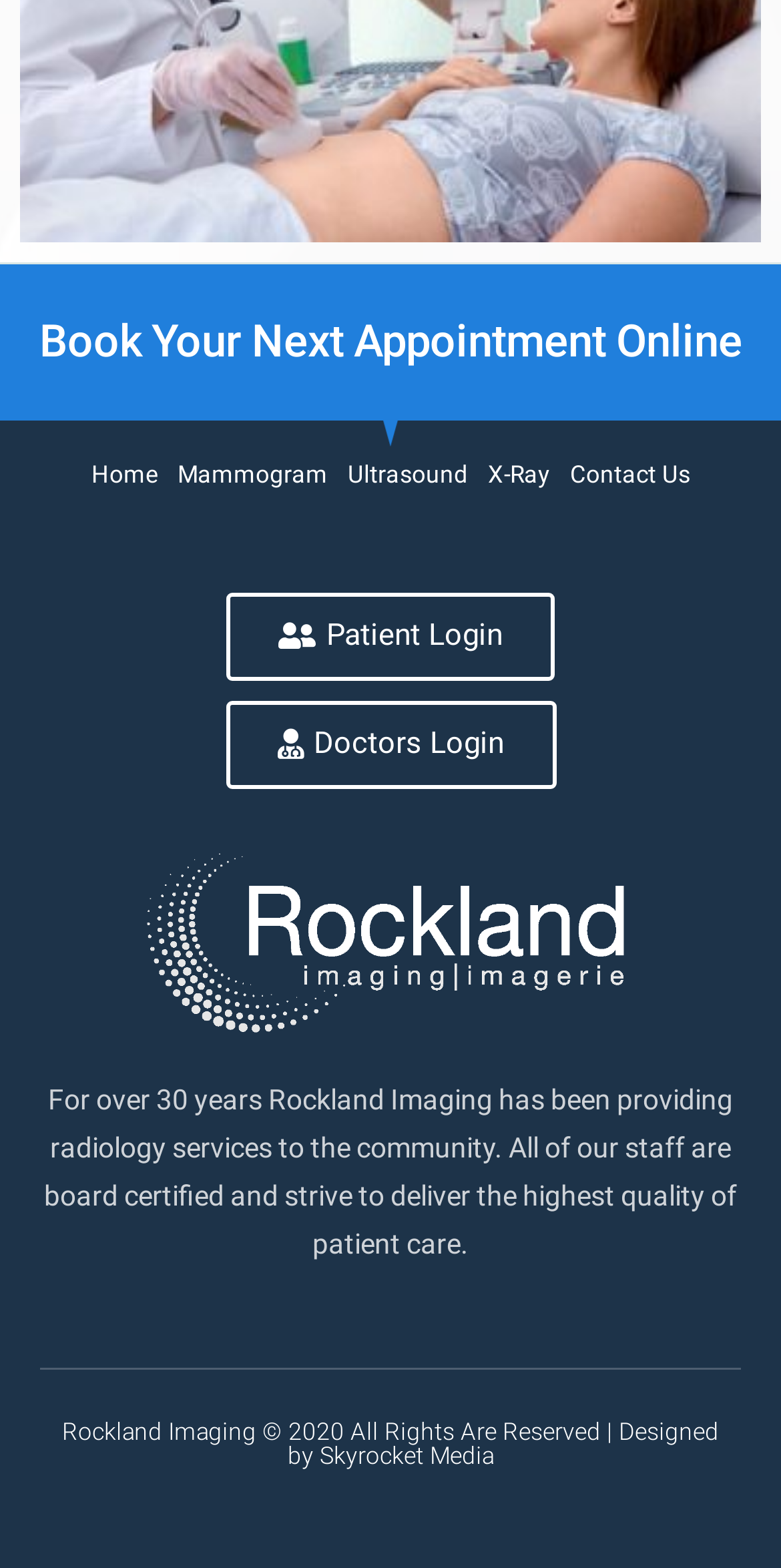What types of medical imaging services are available?
Please provide a comprehensive answer based on the information in the image.

The links 'Mammogram', 'Ultrasound', and 'X-Ray' are provided on the webpage, suggesting that these are the types of medical imaging services available at Rockland Imaging.